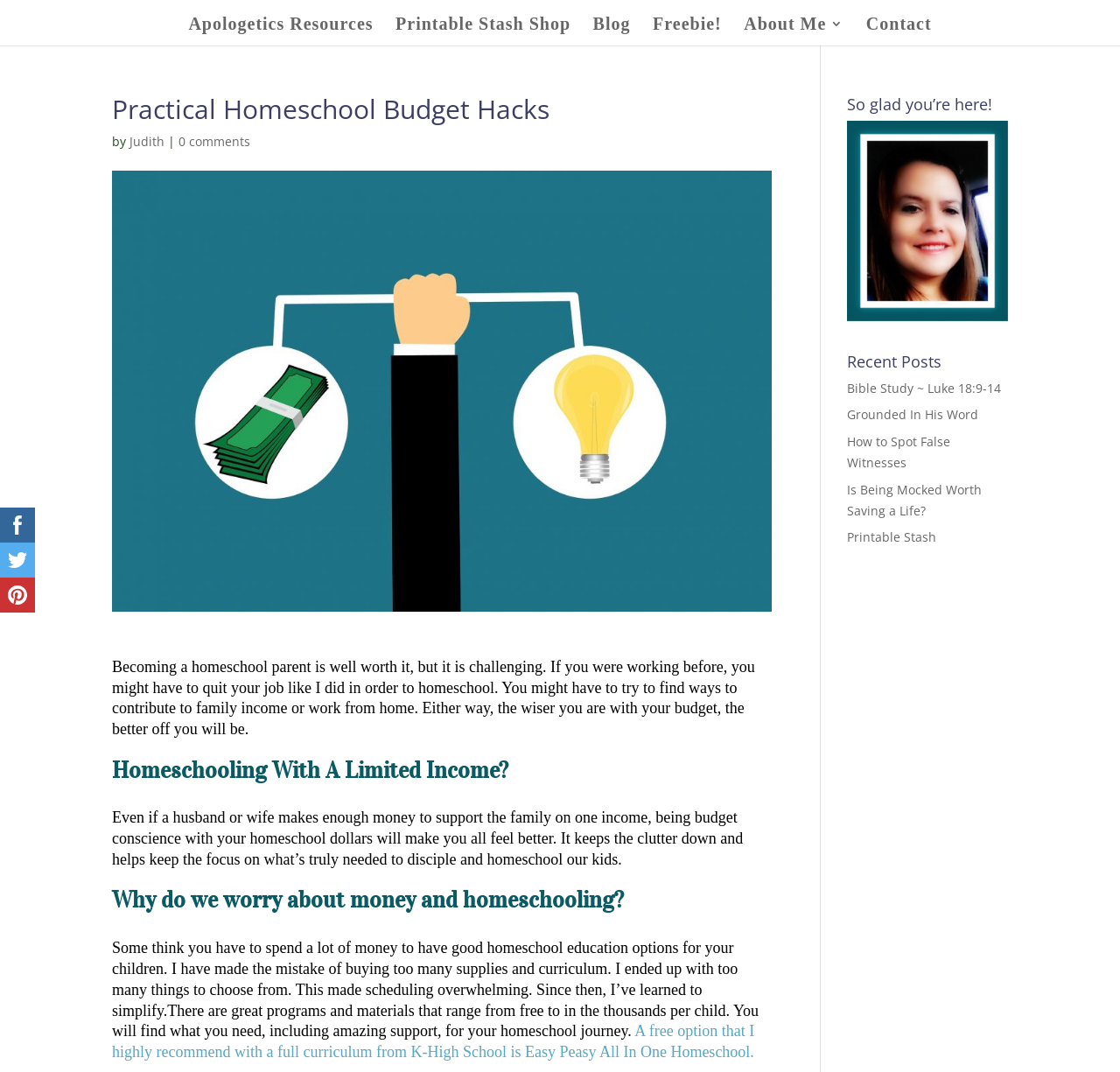Explain the webpage's layout and main content in detail.

This webpage is about practical homeschool budget hacks and is titled "Practical Homeschool Budget Hacks - Grounded In His Word". At the top, there is a logo image and a link to "Grounded In His Word" on the left, followed by a row of links to "Apologetics Resources", "Printable Stash Shop", "Blog", "Freebie!", and "About Me 3" on the right. Below this, there is a heading "Practical Homeschool Budget Hacks" with the author's name "Judith" and a link to "0 comments".

The main content of the webpage is divided into sections. The first section starts with a paragraph discussing the challenges of homeschooling and the importance of being wise with one's budget. This is followed by a heading "Homeschooling With A Limited Income?" and another paragraph emphasizing the need to be budget-conscious even if one's spouse makes enough money to support the family.

The next section starts with a heading "Why do we worry about money and homeschooling?" and a paragraph discussing the misconception that one needs to spend a lot of money to have good homeschool education options. The author shares their personal experience of buying too many supplies and curriculum, and how they have learned to simplify. This section also includes a link to a free homeschool curriculum option, "Easy Peasy All In One Homeschool".

On the right side of the webpage, there is a section with a heading "So glad you’re here!" followed by a link and a heading "Recent Posts" with links to several recent blog posts, including "Bible Study ~ Luke 18:9-14", "Grounded In His Word", "How to Spot False Witnesses", "Is Being Mocked Worth Saving a Life?", and "Printable Stash". At the bottom left of the webpage, there are three social media links with icons.